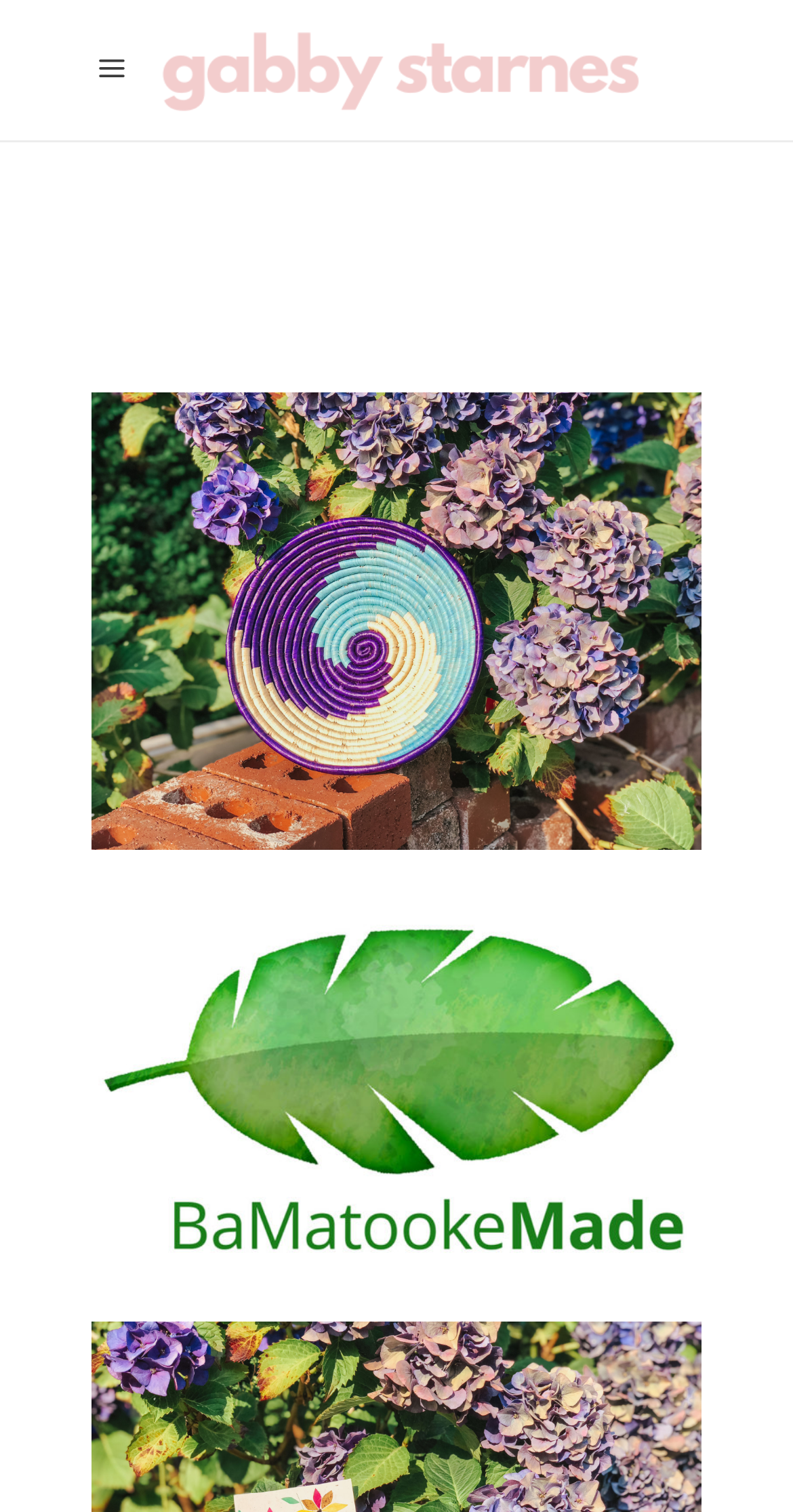What is the position of the 'Mobile Logo'?
Provide a concise answer using a single word or phrase based on the image.

Top left